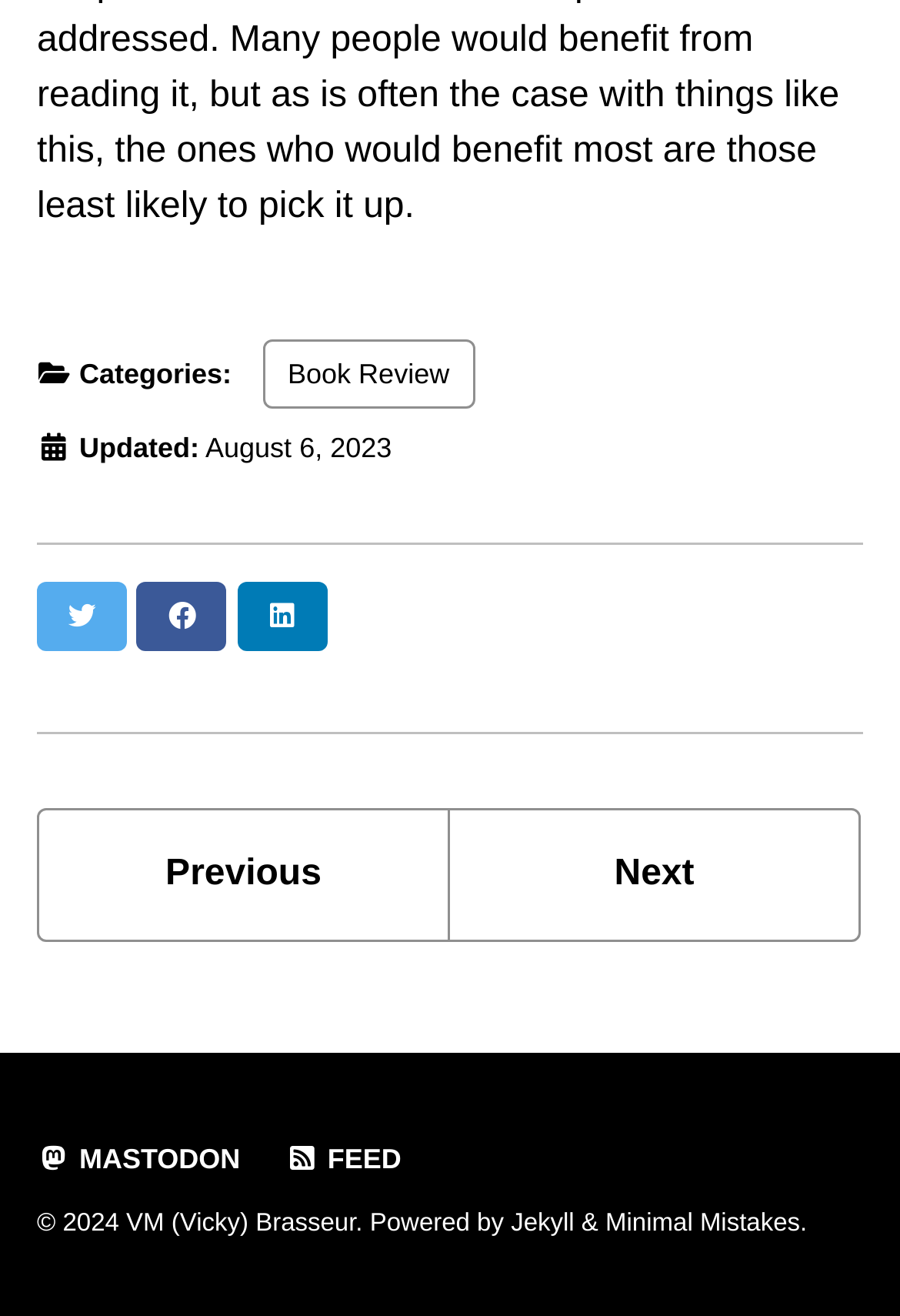For the given element description Leave a Comment, determine the bounding box coordinates of the UI element. The coordinates should follow the format (top-left x, top-left y, bottom-right x, bottom-right y) and be within the range of 0 to 1.

None